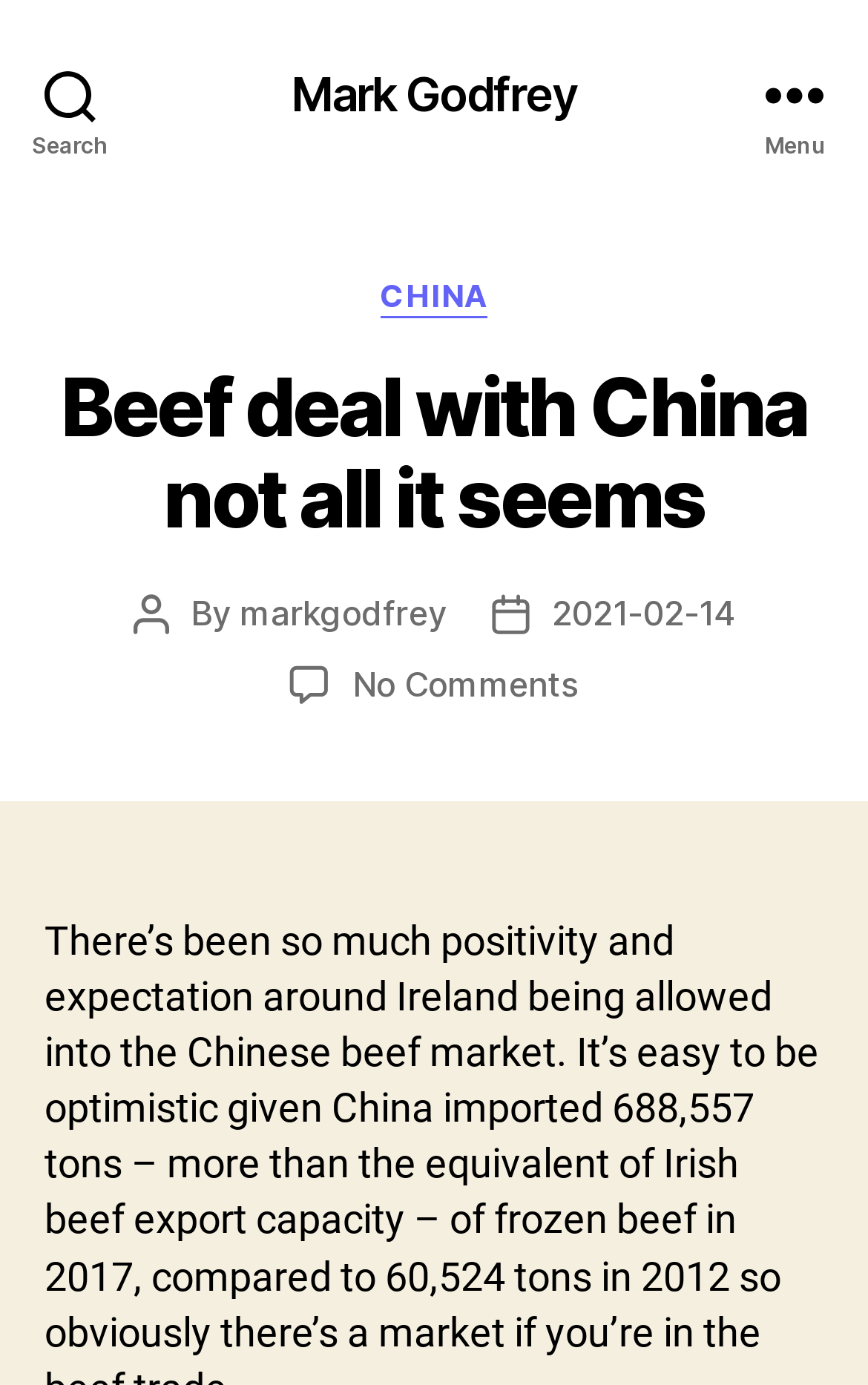Extract the primary header of the webpage and generate its text.

Beef deal with China not all it seems